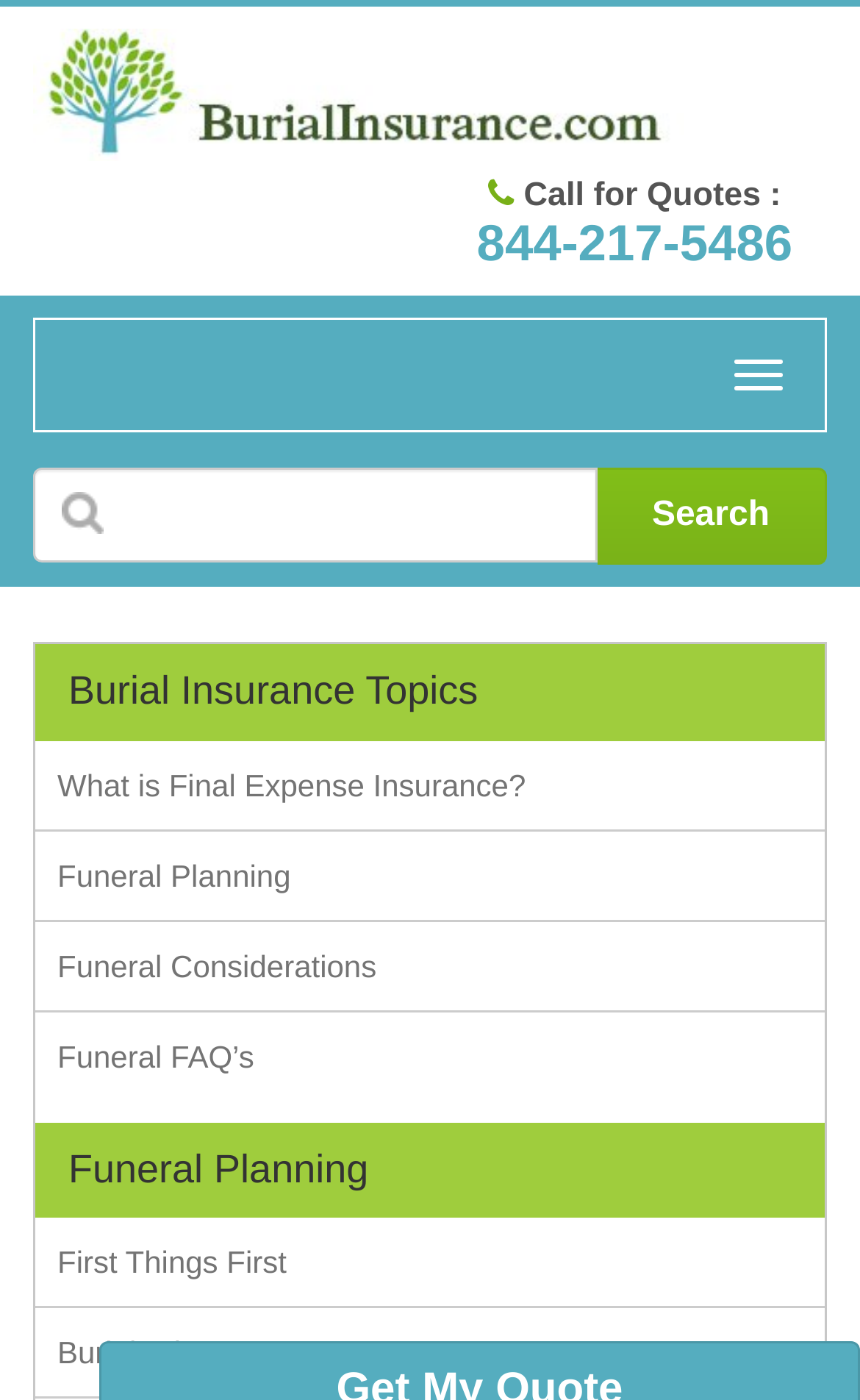Bounding box coordinates are to be given in the format (top-left x, top-left y, bottom-right x, bottom-right y). All values must be floating point numbers between 0 and 1. Provide the bounding box coordinate for the UI element described as: First Things First

[0.067, 0.889, 0.333, 0.914]